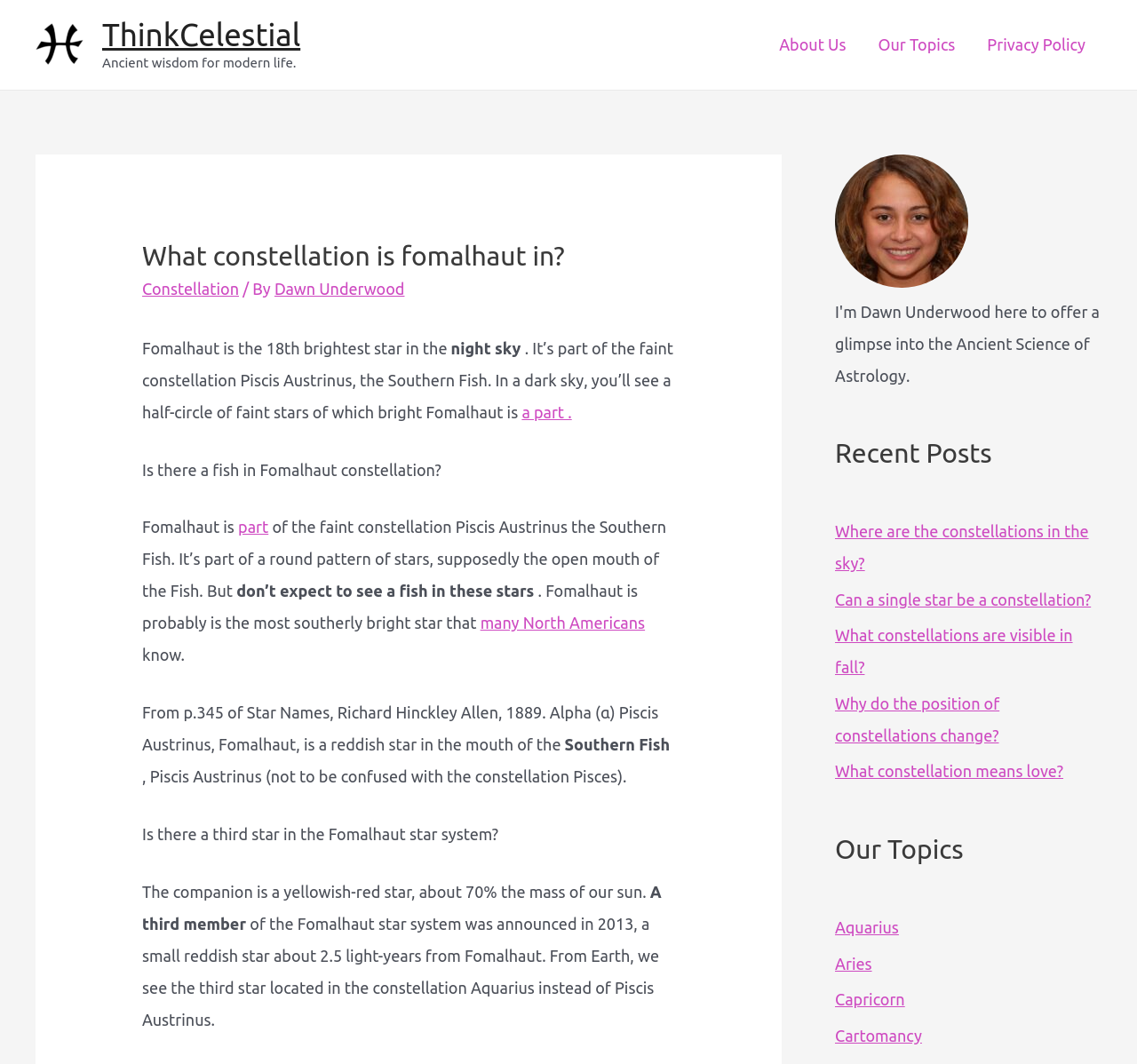Find the bounding box coordinates of the element I should click to carry out the following instruction: "Learn more about the constellation Aquarius".

[0.734, 0.863, 0.791, 0.88]